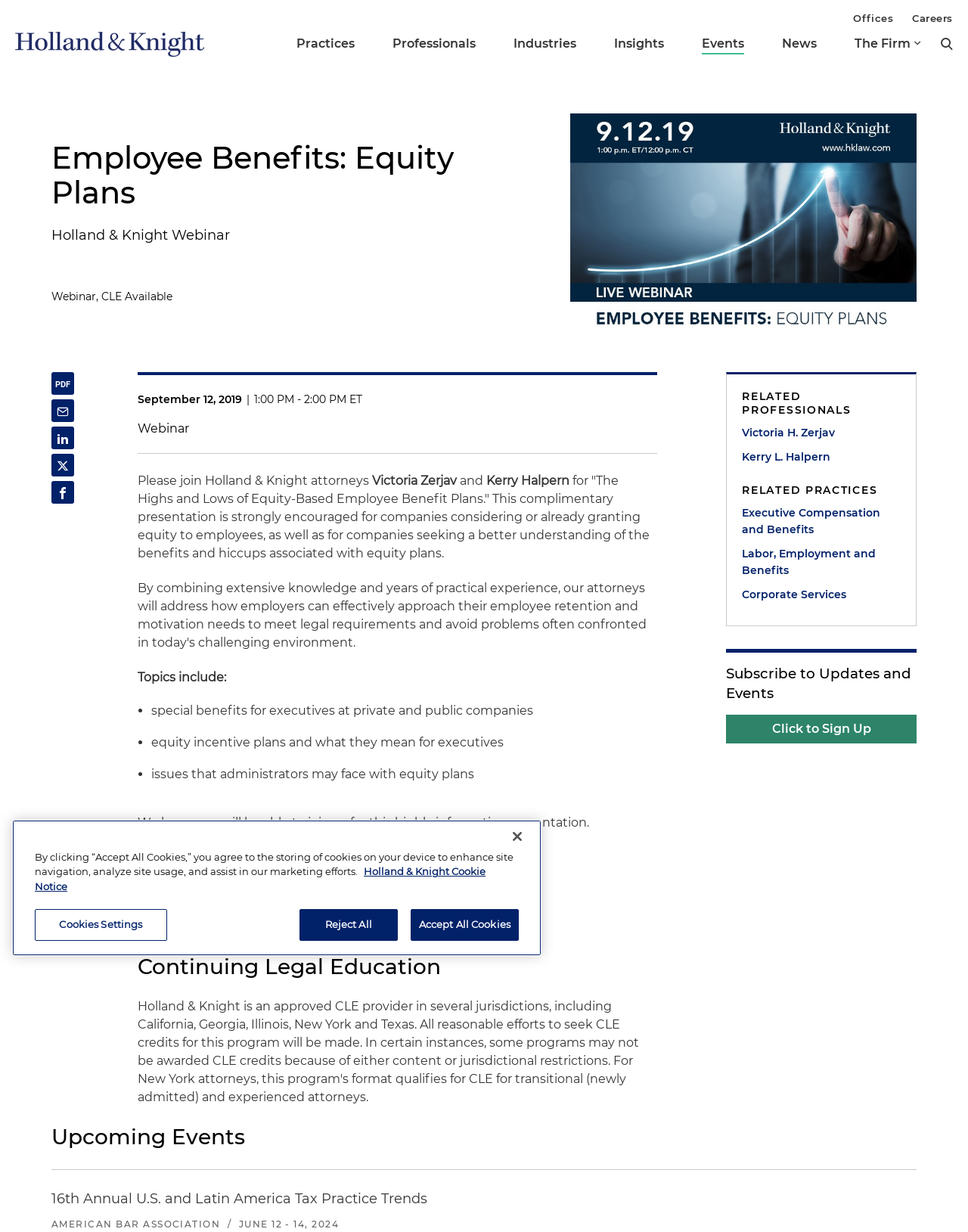Please identify the bounding box coordinates of the element's region that needs to be clicked to fulfill the following instruction: "Click the 'Click to Sign Up' link". The bounding box coordinates should consist of four float numbers between 0 and 1, i.e., [left, top, right, bottom].

[0.75, 0.58, 0.947, 0.603]